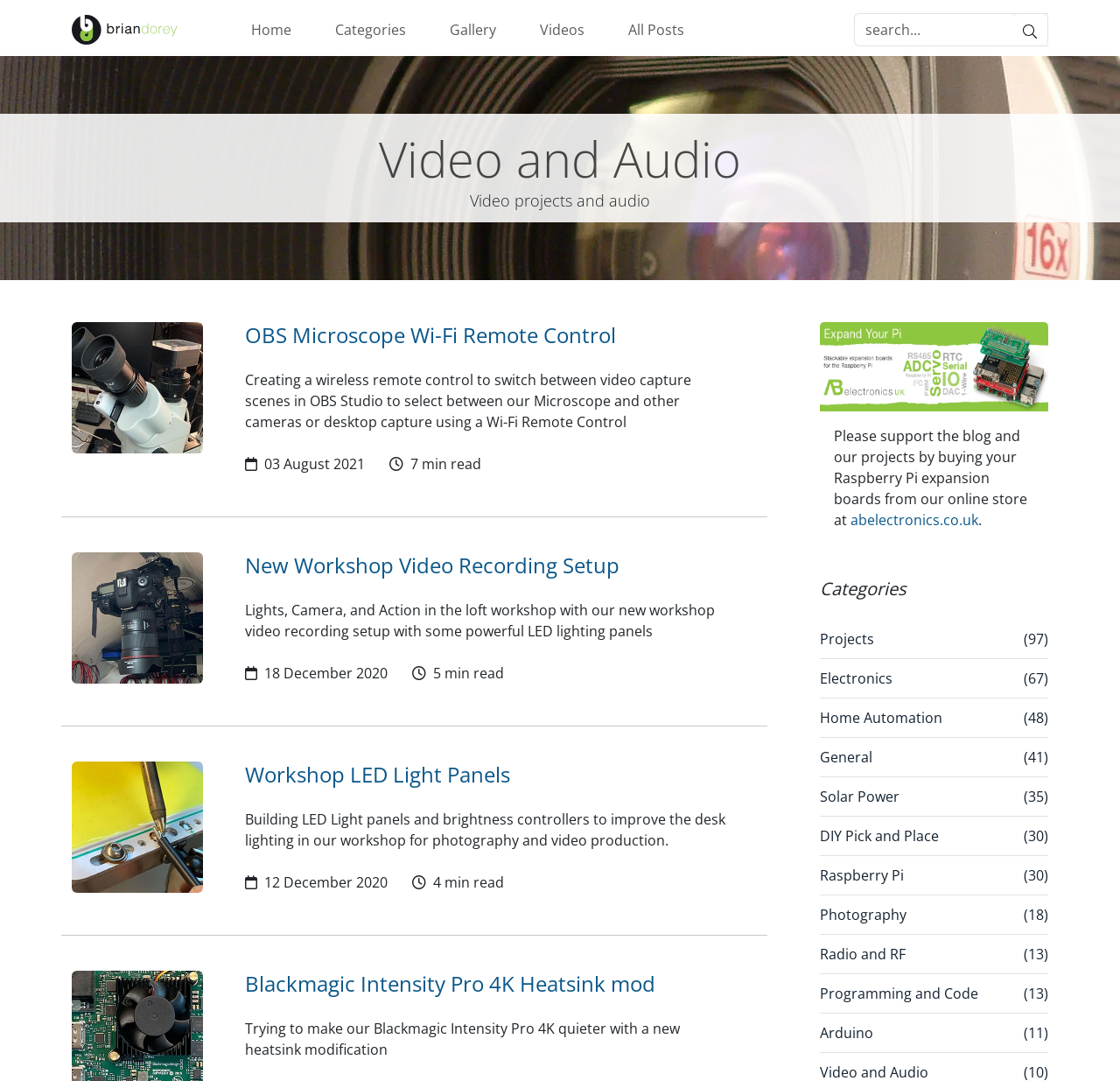Please mark the bounding box coordinates of the area that should be clicked to carry out the instruction: "Search for a post".

[0.762, 0.012, 0.936, 0.043]